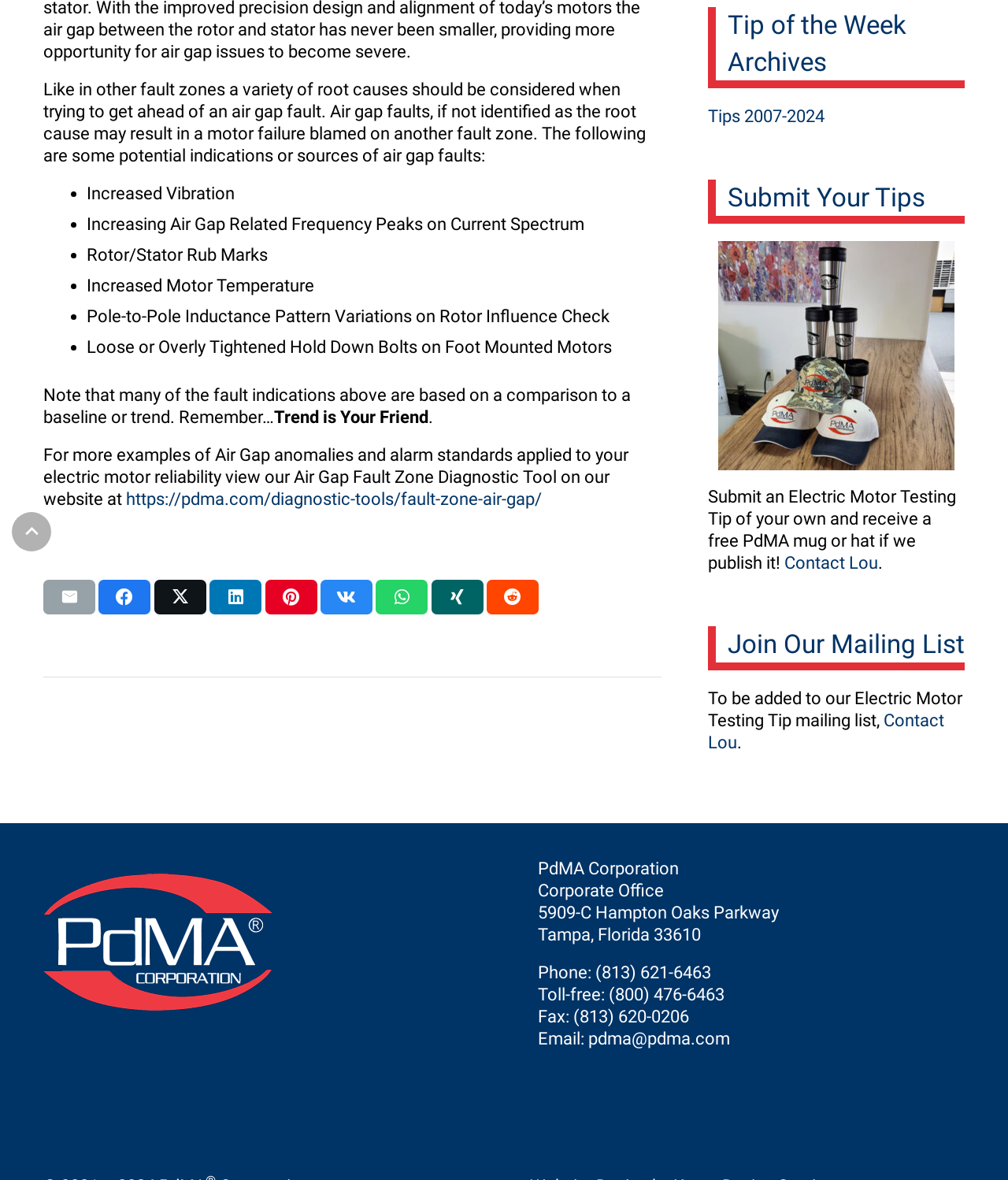Locate the bounding box of the user interface element based on this description: "aria-label="Link"".

[0.32, 0.887, 0.466, 0.967]